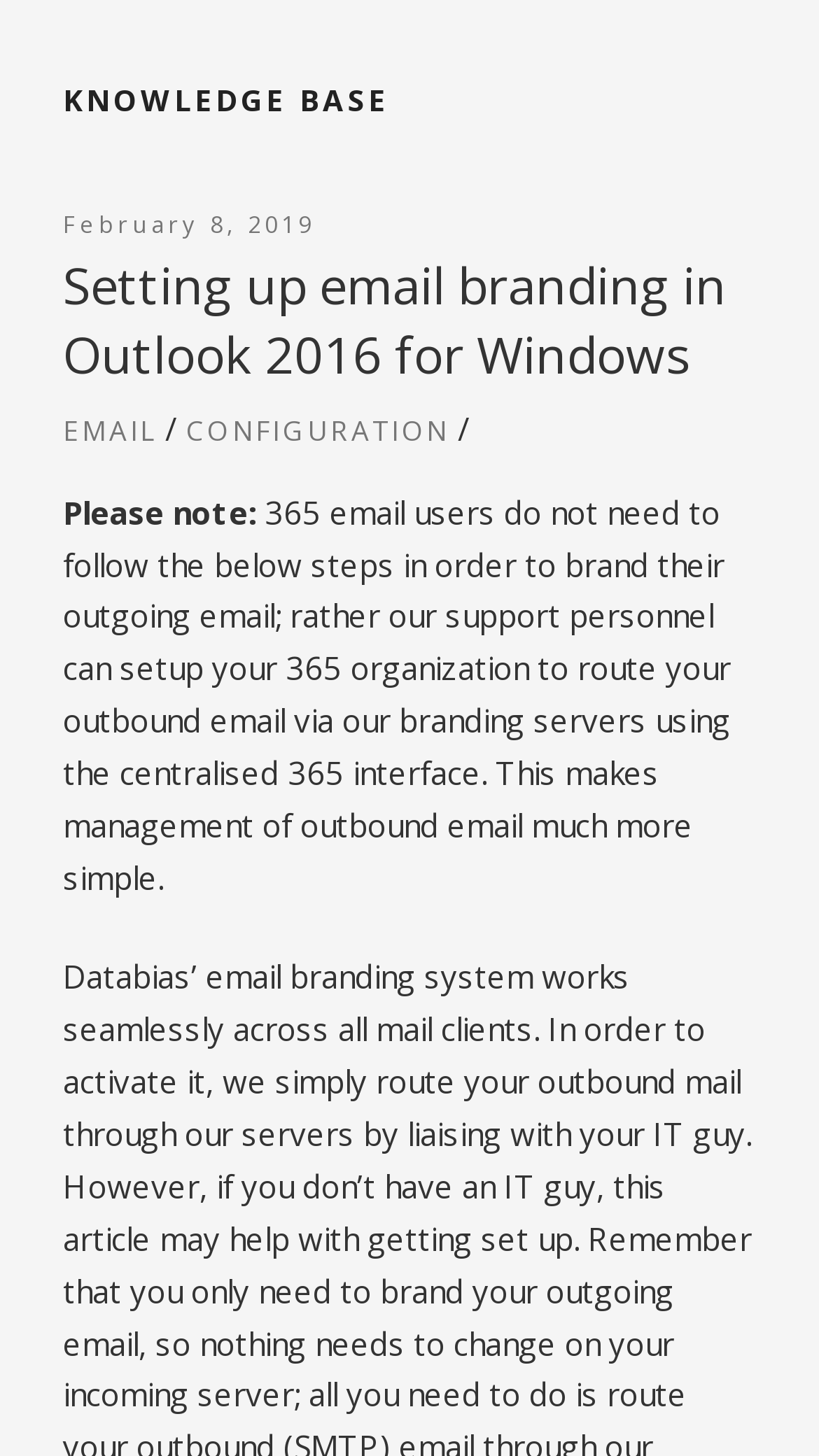What is the date of the post?
From the details in the image, answer the question comprehensively.

I found the date of the post by looking at the link 'February 8, 2019' which is located below the 'Posted on' text.